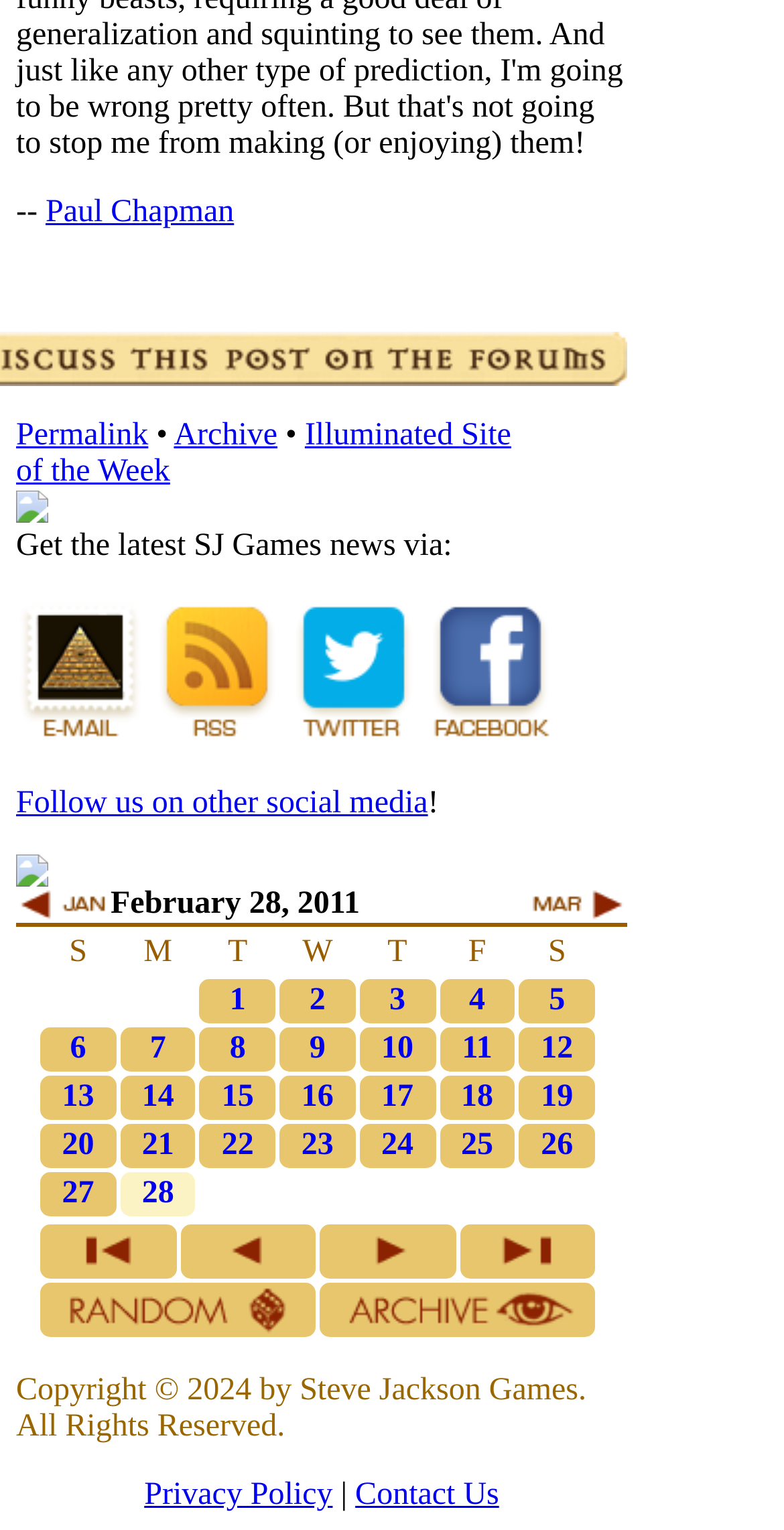Using the provided element description, identify the bounding box coordinates as (top-left x, top-left y, bottom-right x, bottom-right y). Ensure all values are between 0 and 1. Description: 6

[0.074, 0.674, 0.125, 0.696]